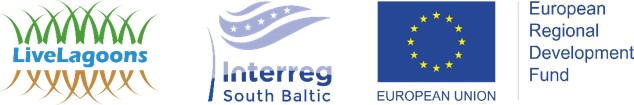Provide a comprehensive description of the image.

The image features the logos of three prominent entities associated with the LiveLagoons project. On the left is the "LiveLagoons" logo, which represents the project's focus on innovative approaches to integrate floating wetlands. In the center, the "Interreg South Baltic" logo highlights the collaborative efforts in the South Baltic region aimed at enhancing environmental sustainability. Finally, the logo of the "European Union," accompanied by the "European Regional Development Fund" text, signifies the financial support and commitment of the EU to foster regional development and ecological projects. Together, these logos symbolize a commitment to scientific research and environmental stewardship through collaboration and funding.